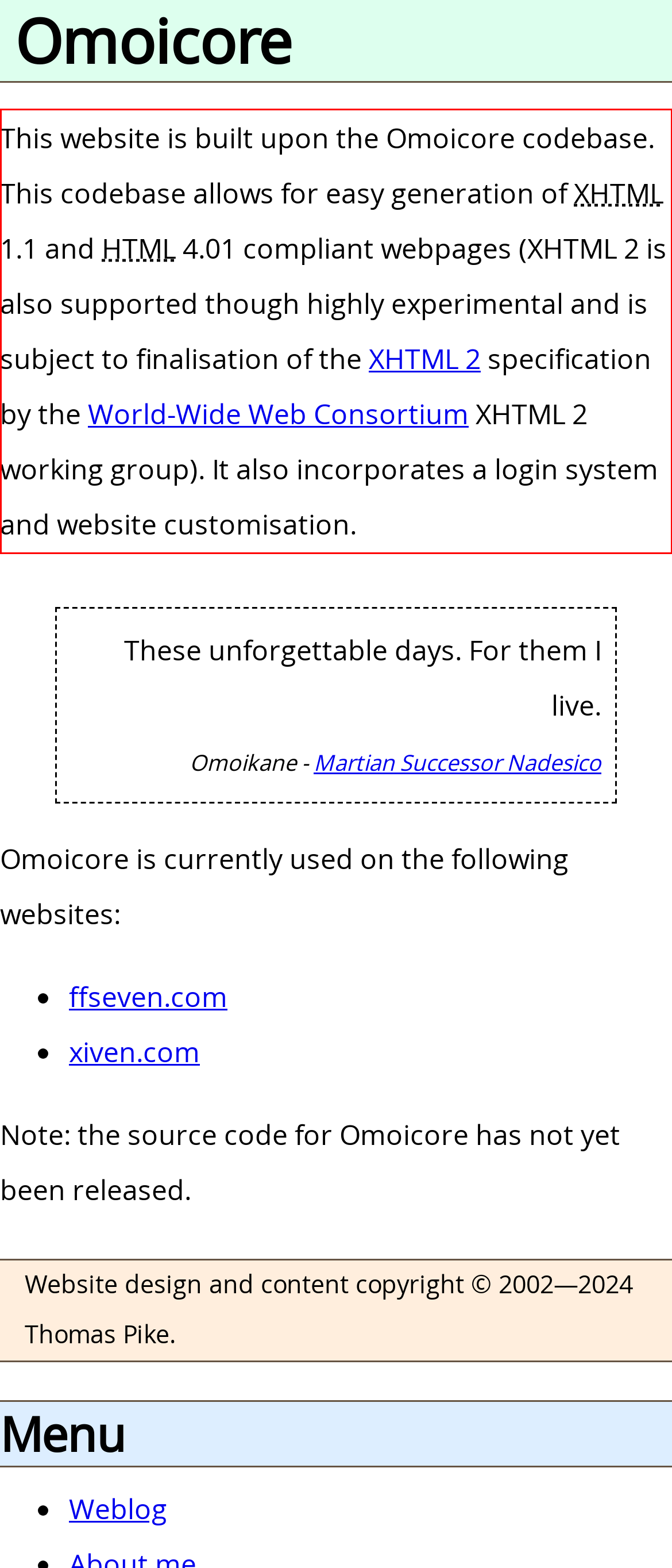Using the provided screenshot of a webpage, recognize the text inside the red rectangle bounding box by performing OCR.

This website is built upon the Omoicore codebase. This codebase allows for easy generation of XHTML 1.1 and HTML 4.01 compliant webpages (XHTML 2 is also supported though highly experimental and is subject to finalisation of the XHTML 2 specification by the World-Wide Web Consortium XHTML 2 working group). It also incorporates a login system and website customisation.